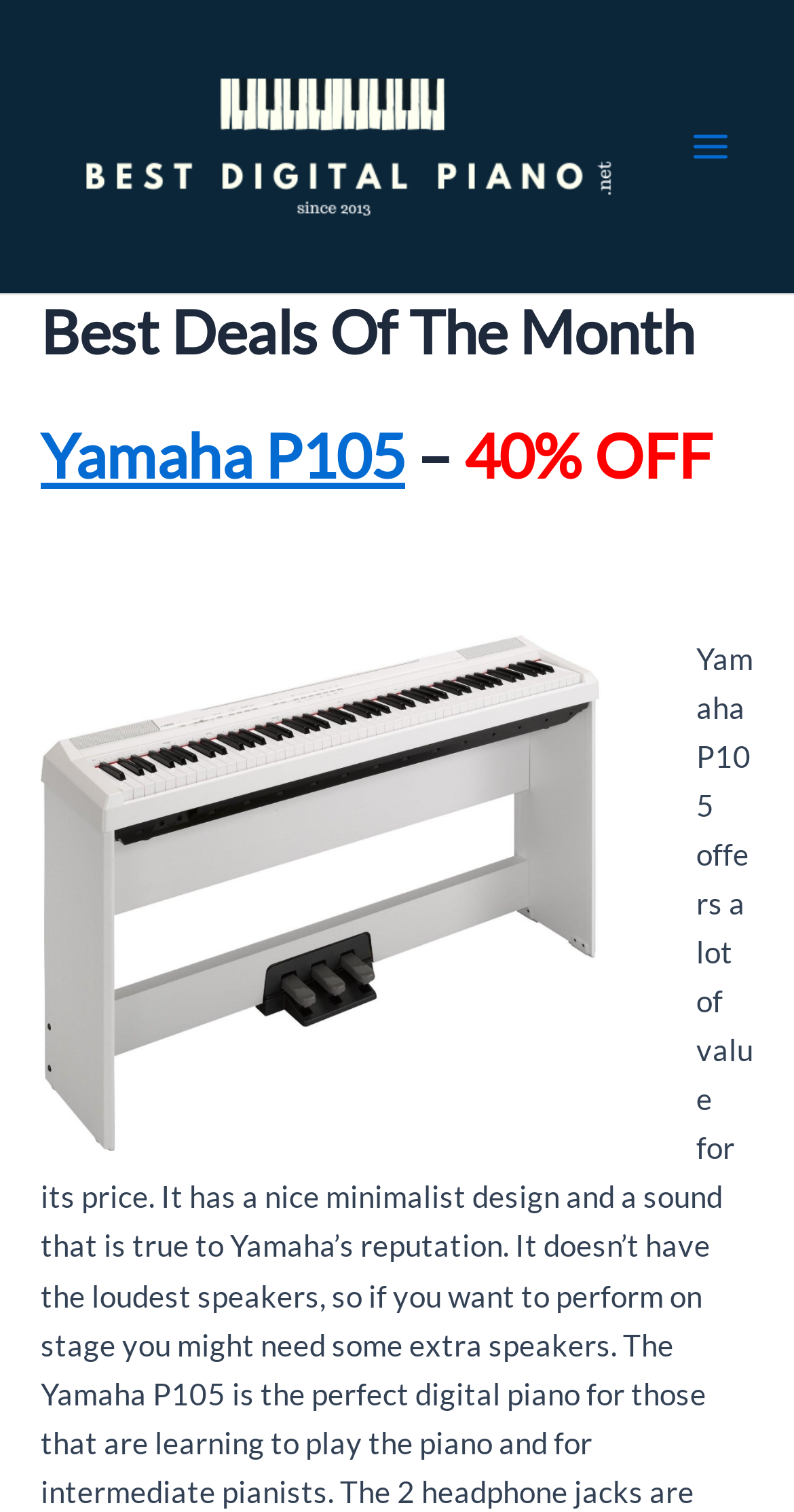Can you extract the headline from the webpage for me?

Best Deals Of The Month